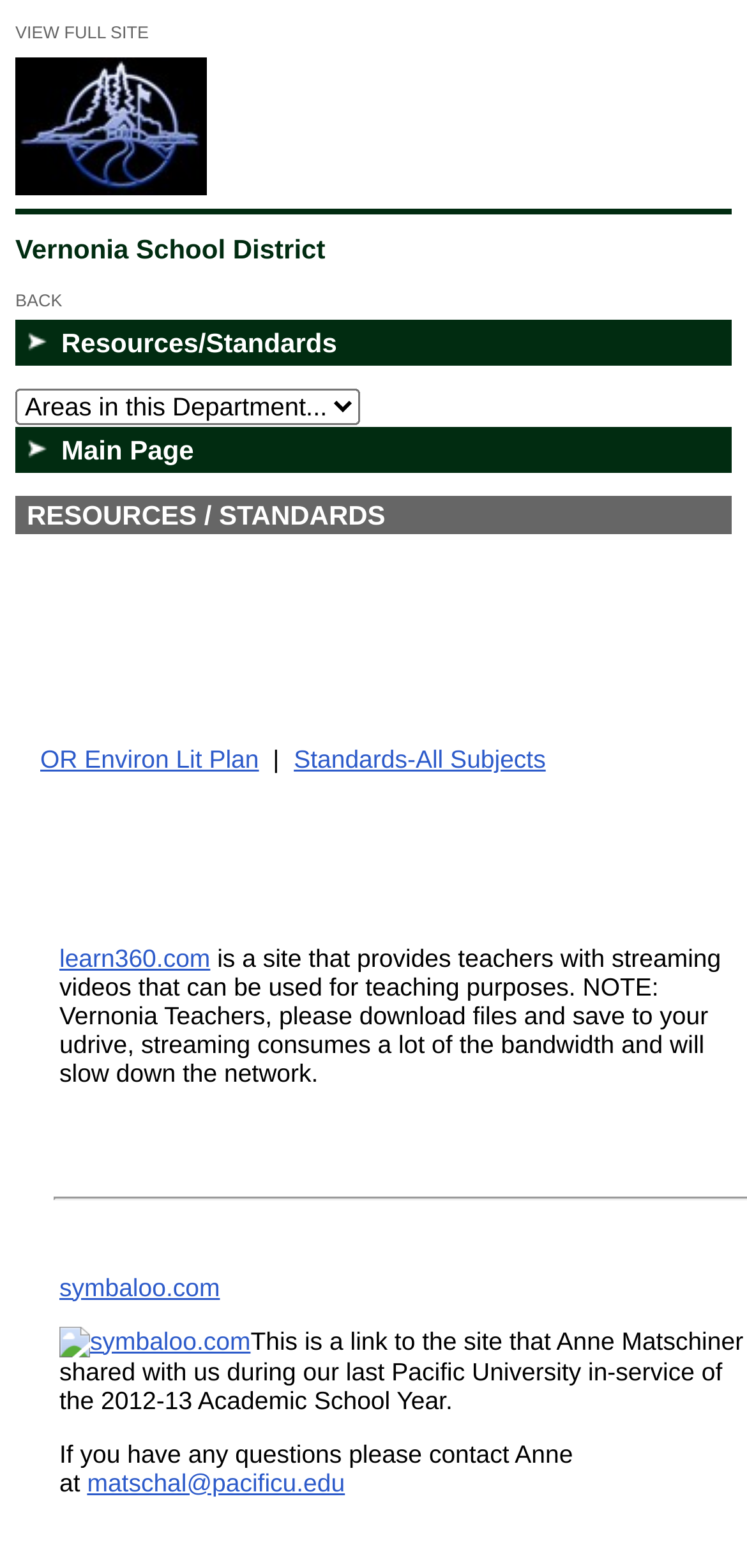Provide the bounding box coordinates for the area that should be clicked to complete the instruction: "visit main page".

[0.021, 0.272, 0.979, 0.302]